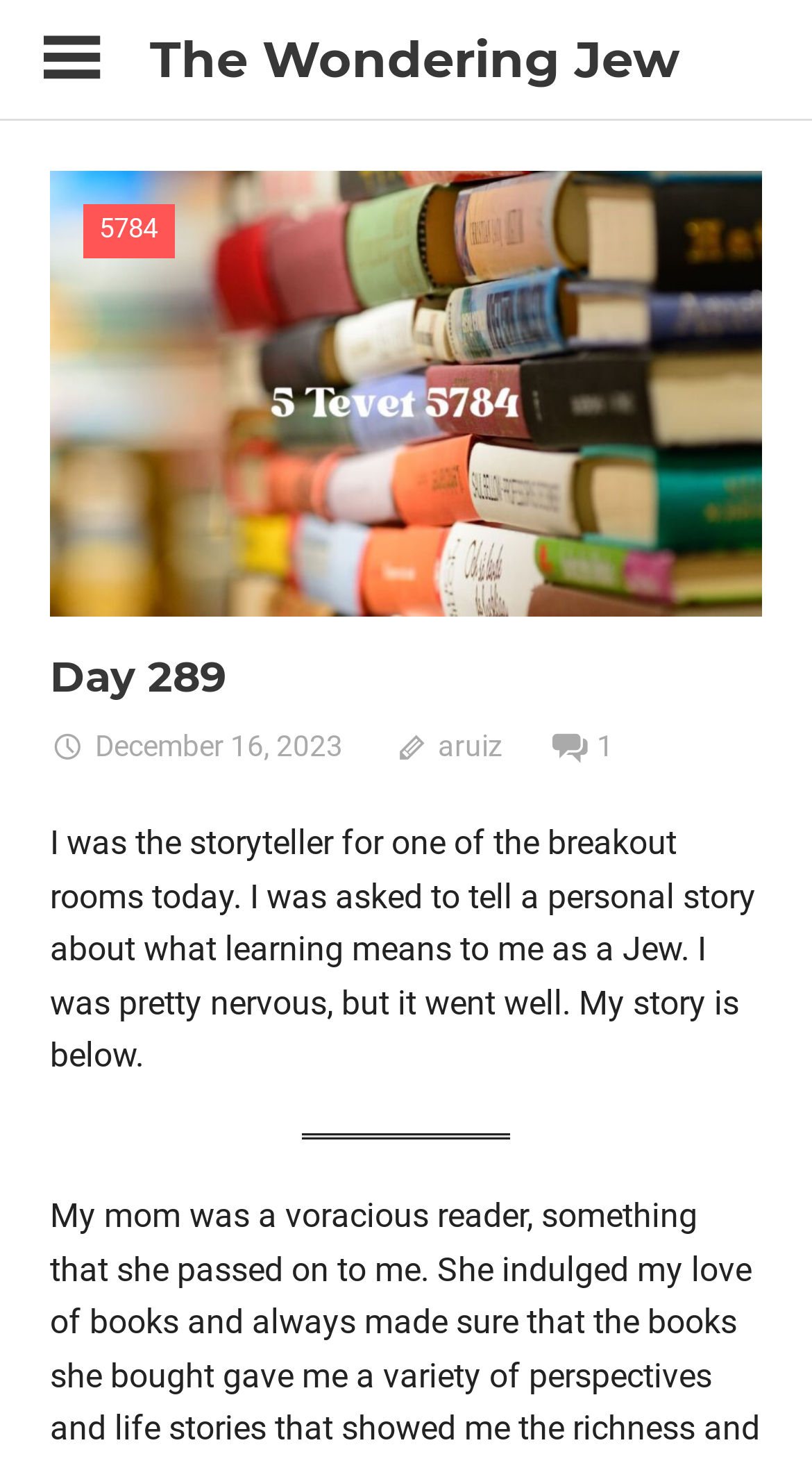Using the element description provided, determine the bounding box coordinates in the format (top-left x, top-left y, bottom-right x, bottom-right y). Ensure that all values are floating point numbers between 0 and 1. Element description: aria-label="Toggle sidebar navigation menu"

[0.054, 0.0, 0.121, 0.081]